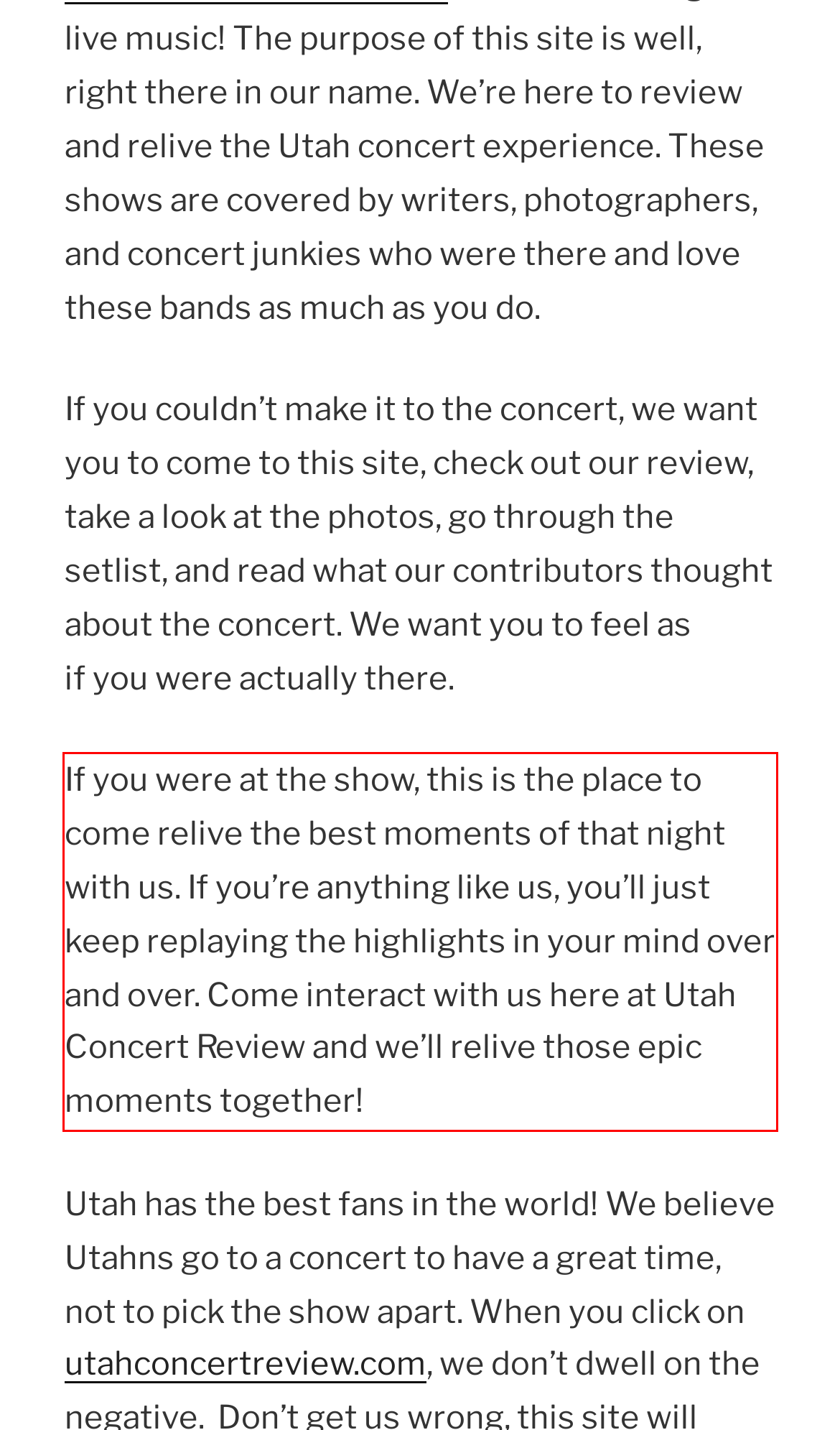Given the screenshot of the webpage, identify the red bounding box, and recognize the text content inside that red bounding box.

If you were at the show, this is the place to come relive the best moments of that night with us. If you’re anything like us, you’ll just keep replaying the highlights in your mind over and over. Come interact with us here at Utah Concert Review and we’ll relive those epic moments together!